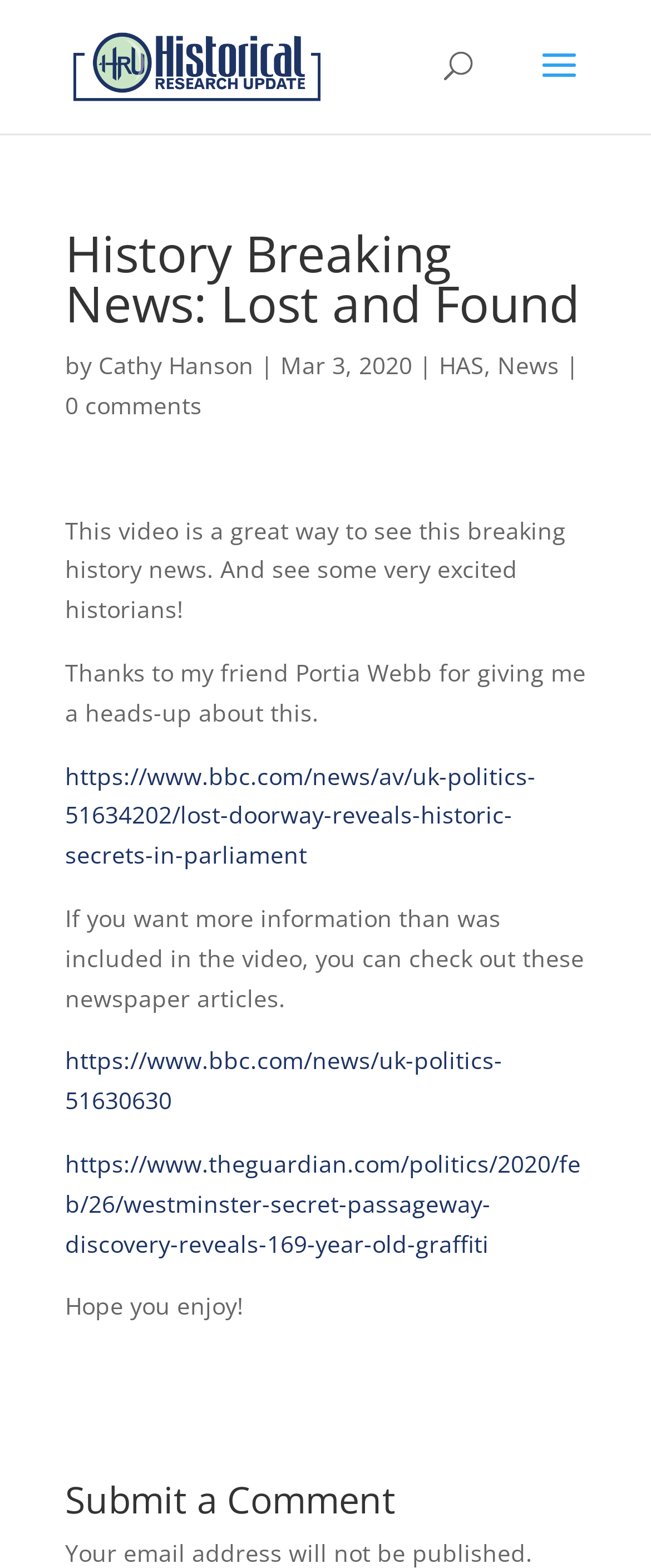Who is the author of the article?
Look at the screenshot and respond with a single word or phrase.

Cathy Hanson